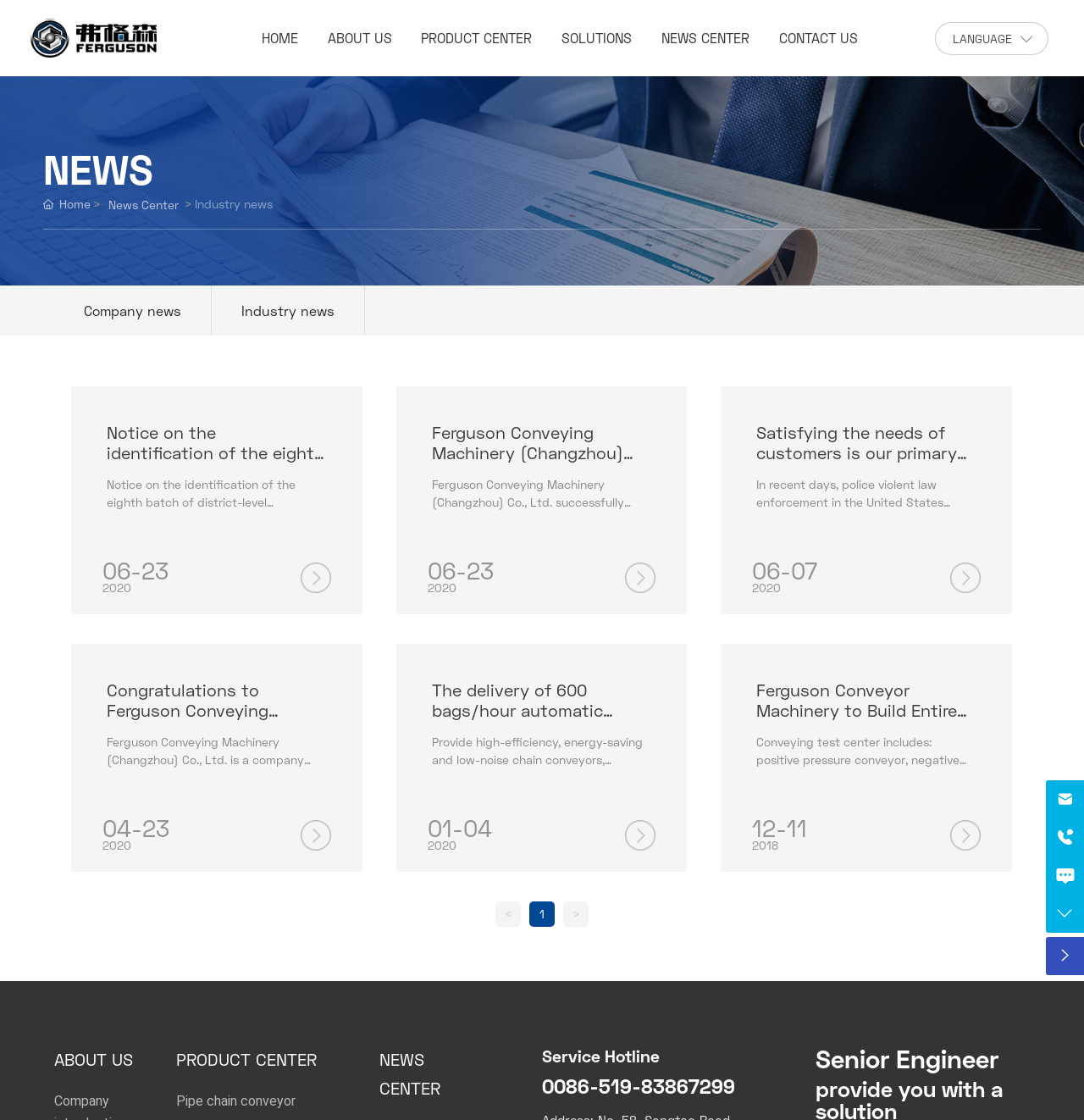Indicate the bounding box coordinates of the element that must be clicked to execute the instruction: "Click the HOME link". The coordinates should be given as four float numbers between 0 and 1, i.e., [left, top, right, bottom].

[0.241, 0.026, 0.275, 0.041]